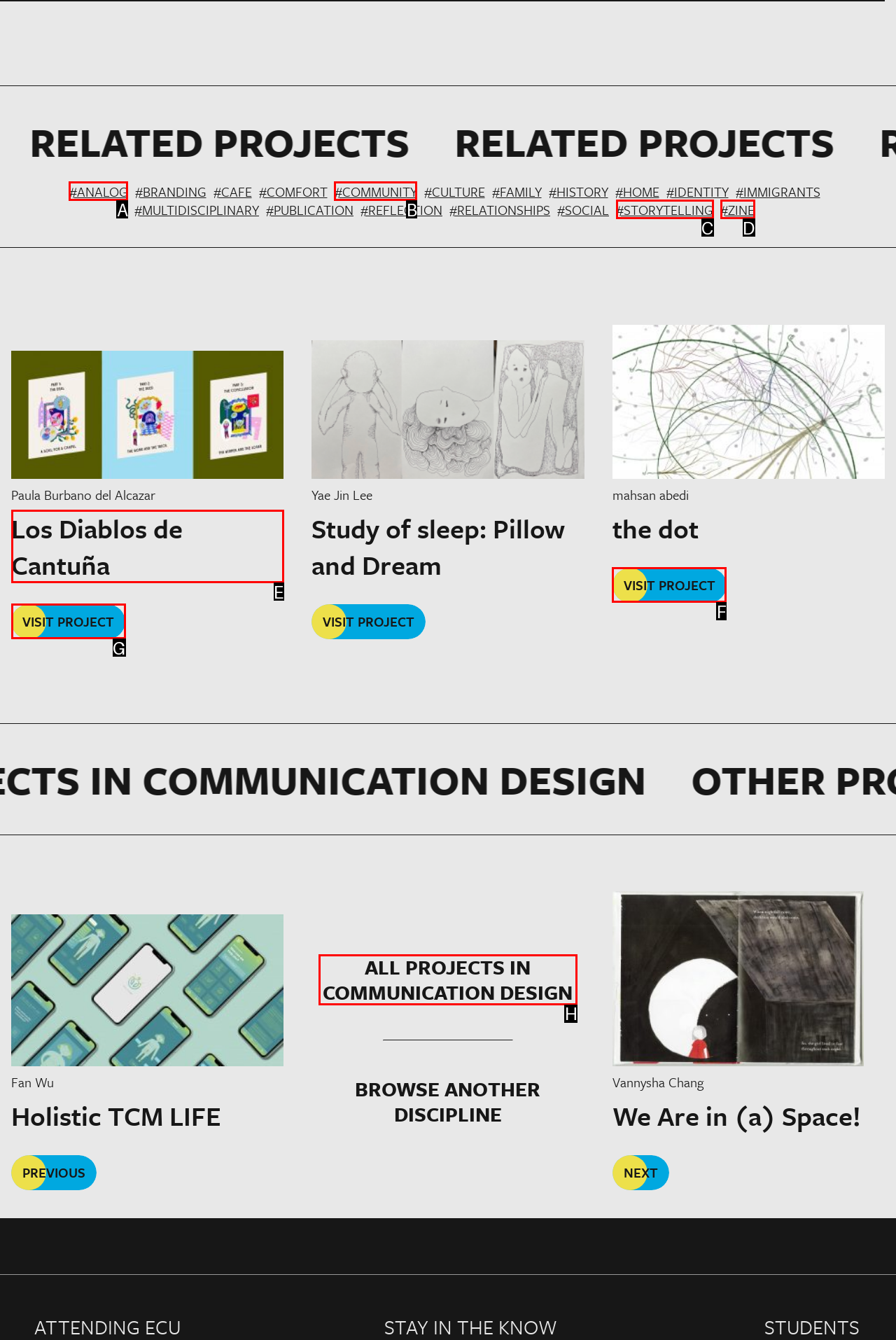From the given choices, determine which HTML element matches the description: Los Diablos de Cantuña. Reply with the appropriate letter.

E